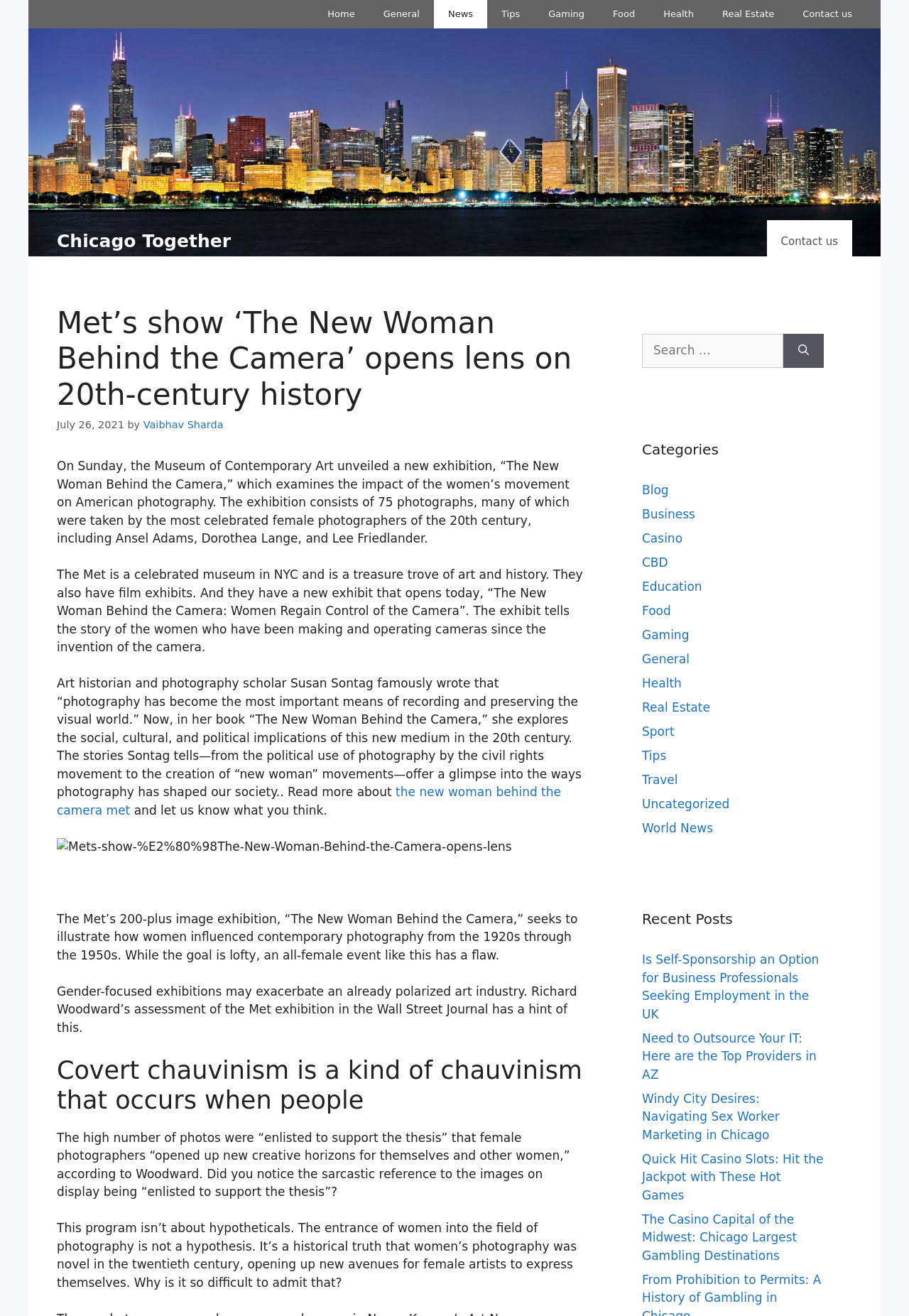Reply to the question with a brief word or phrase: How many photographs are in the exhibition?

75